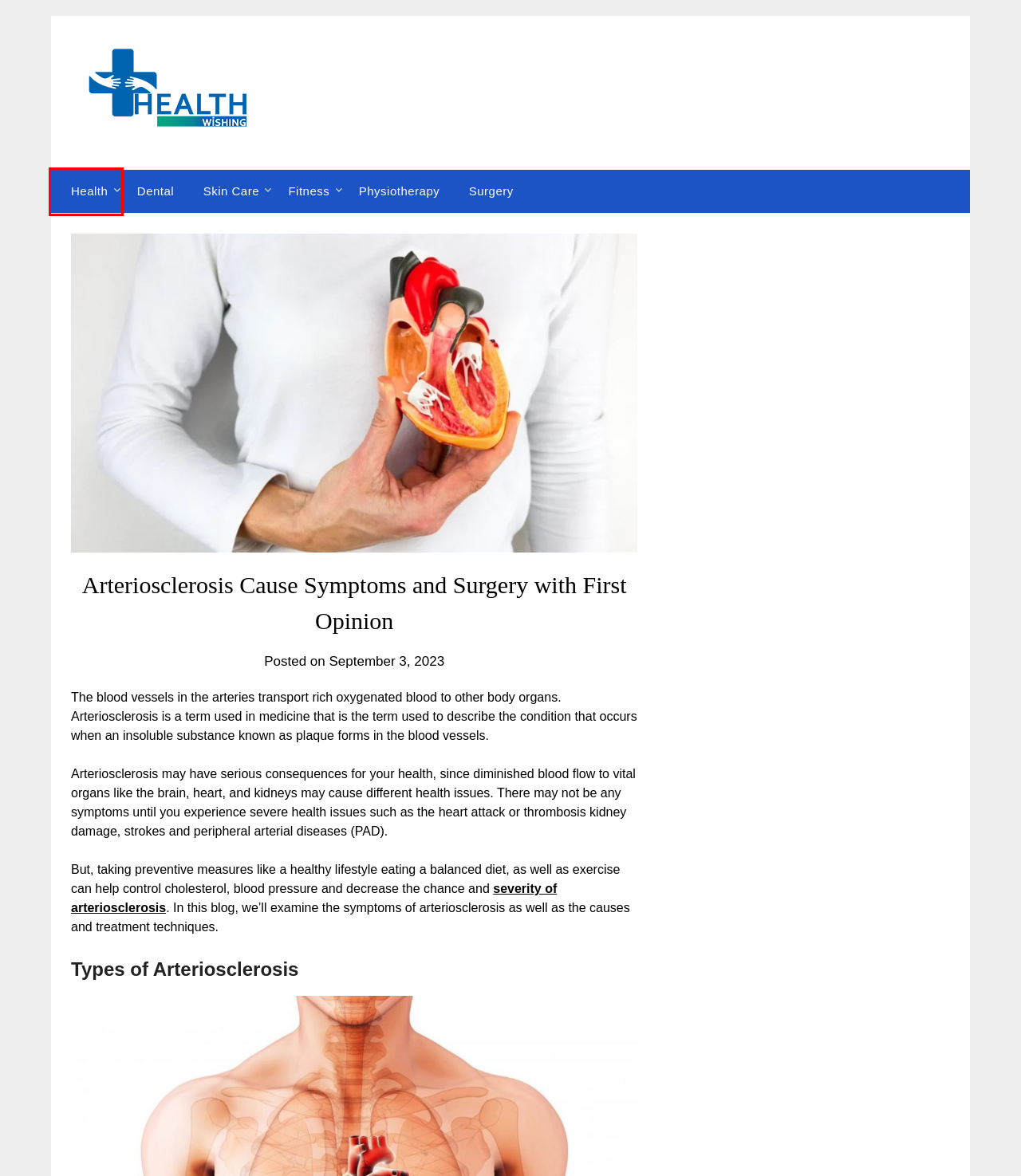You have a screenshot of a webpage with an element surrounded by a red bounding box. Choose the webpage description that best describes the new page after clicking the element inside the red bounding box. Here are the candidates:
A. Skin Pimples - Symptoms, Types, and Treatment
B. Dental Archives - Health Wishing
C. Facial rejuvenation 4 Best repairing Surgery procedure
D. Health Archives - Health Wishing
E. Physiotherapy Archives - Health Wishing
F. Health Wishing - Wish You A Healthy Life
G. Fitness Archives - Health Wishing
H. Skin Care Archives - Health Wishing

D